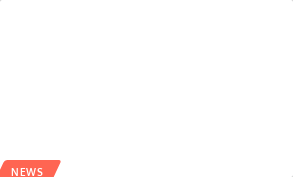Outline with detail what the image portrays.

The image highlights an article titled "Collaborative Hiring Startup Comeet to Merge With Video Interview Platform Spark Hire." This news piece discusses the upcoming merger between Comeet, a platform focused on collaborative hiring, and Spark Hire, known for its video interview technology. The integration aims to enhance hiring efficiency and streamline the recruitment process. Below the article, there are several links categorized as "NEWS," indicating related stories or updates in the field. The article was published on June 14, 2023, making it timely and relevant for those interested in trends in hiring technologies.